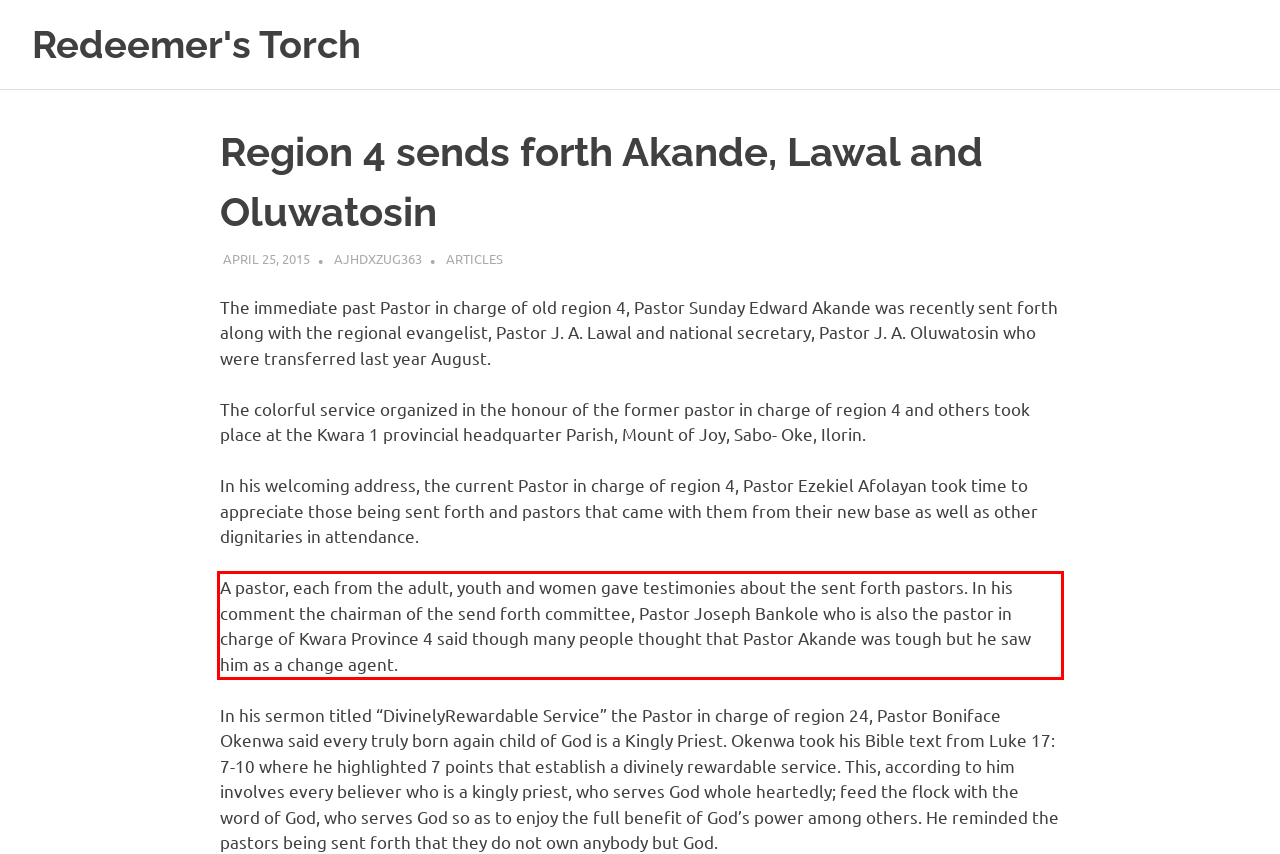Using the webpage screenshot, recognize and capture the text within the red bounding box.

A pastor, each from the adult, youth and women gave testimonies about the sent forth pastors. In his comment the chairman of the send forth committee, Pastor Joseph Bankole who is also the pastor in charge of Kwara Province 4 said though many people thought that Pastor Akande was tough but he saw him as a change agent.